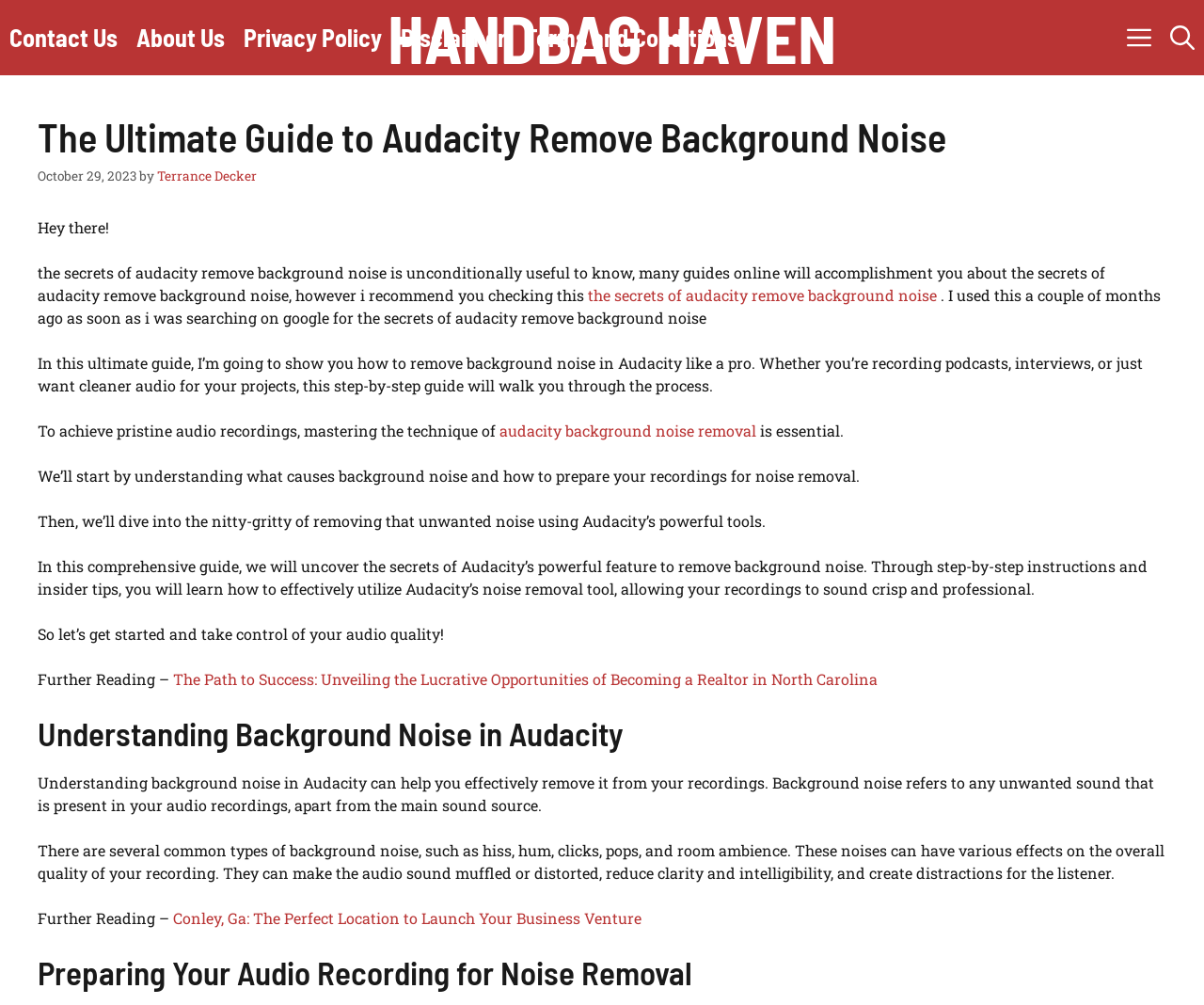Determine the bounding box coordinates of the region to click in order to accomplish the following instruction: "Check the 'Terms and Conditions'". Provide the coordinates as four float numbers between 0 and 1, specifically [left, top, right, bottom].

[0.428, 0.0, 0.621, 0.075]